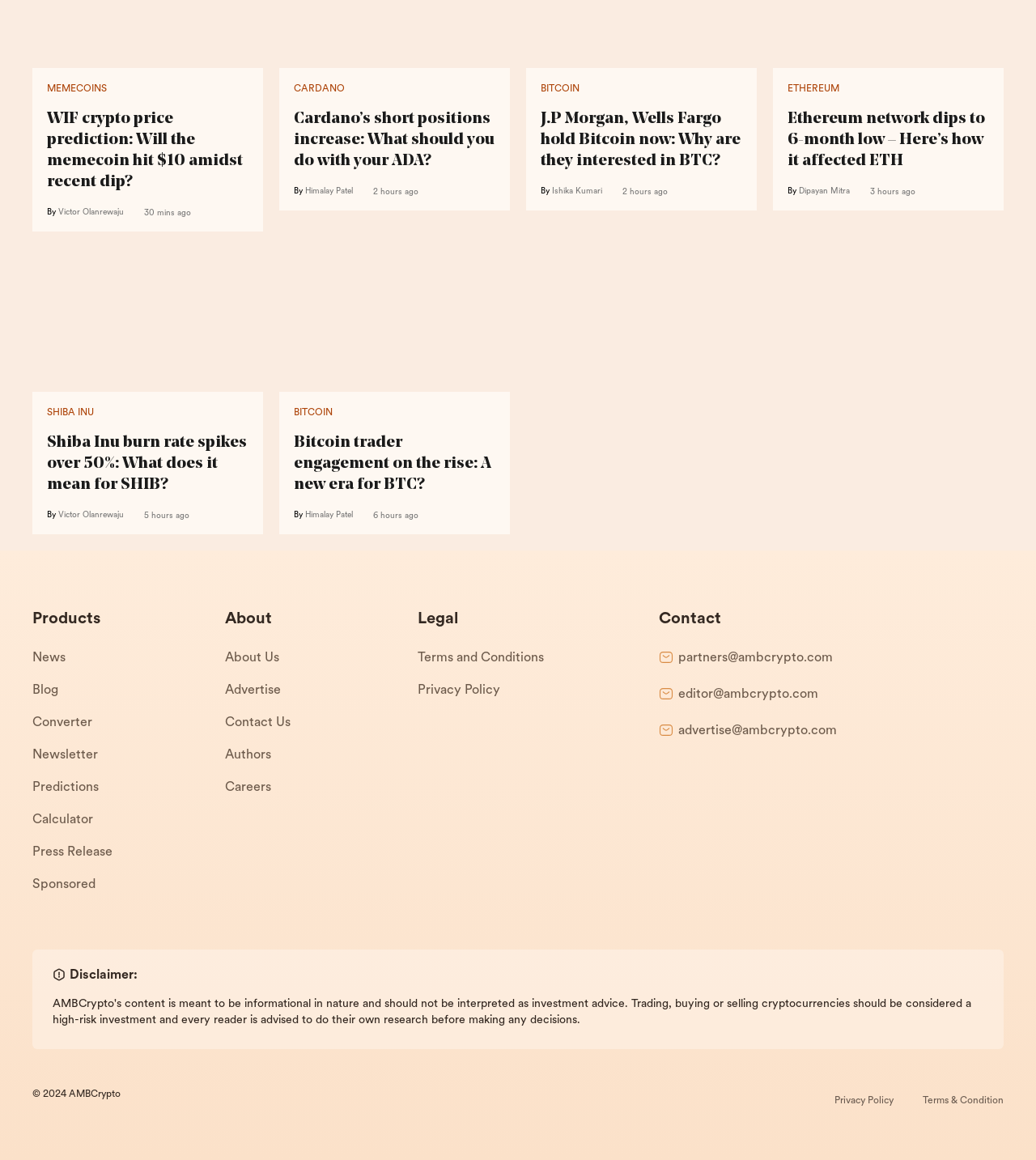Identify the bounding box for the described UI element. Provide the coordinates in (top-left x, top-left y, bottom-right x, bottom-right y) format with values ranging from 0 to 1: Terms & Condition

[0.891, 0.945, 0.969, 0.953]